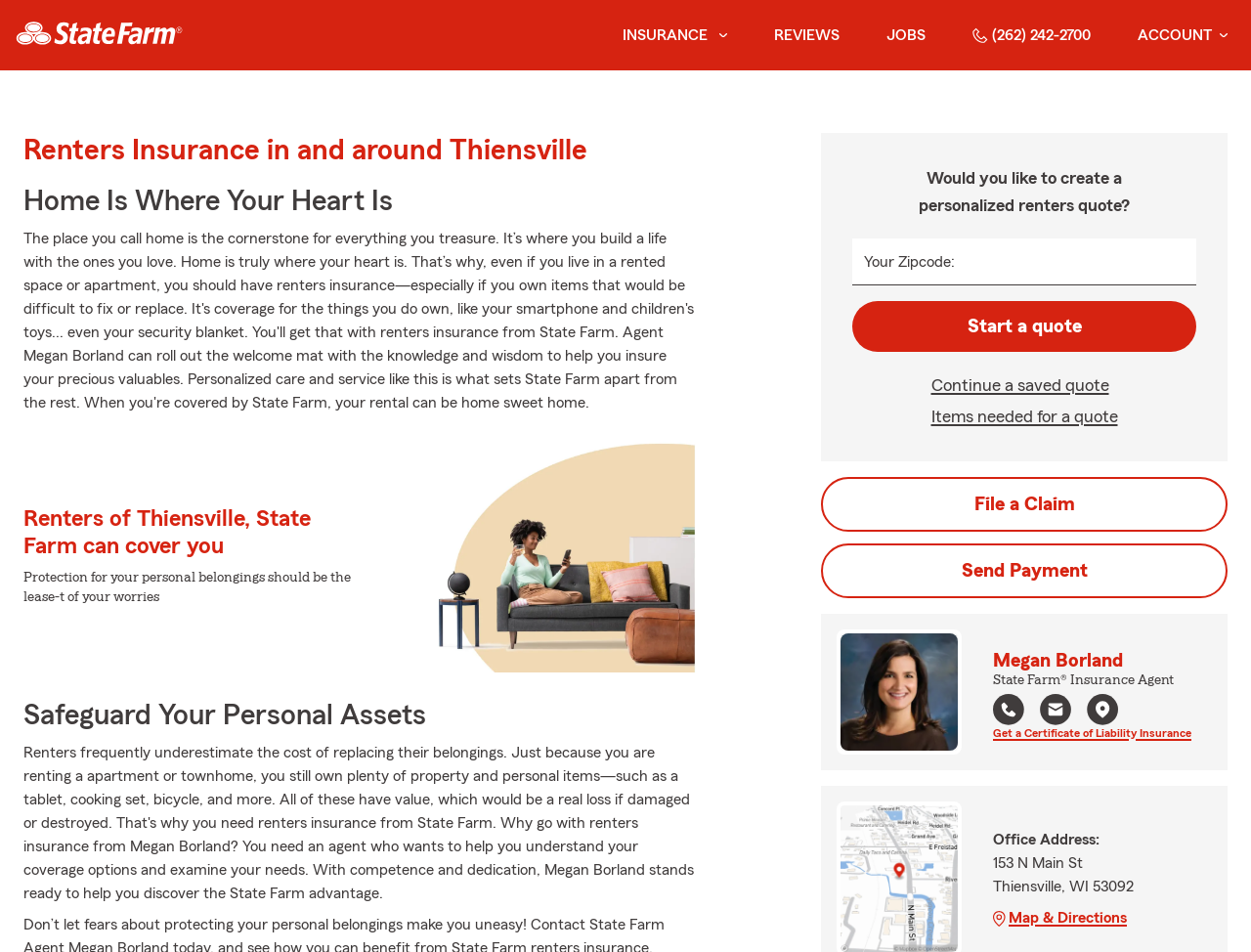Show the bounding box coordinates of the element that should be clicked to complete the task: "Call the agent".

[0.794, 0.728, 0.819, 0.766]